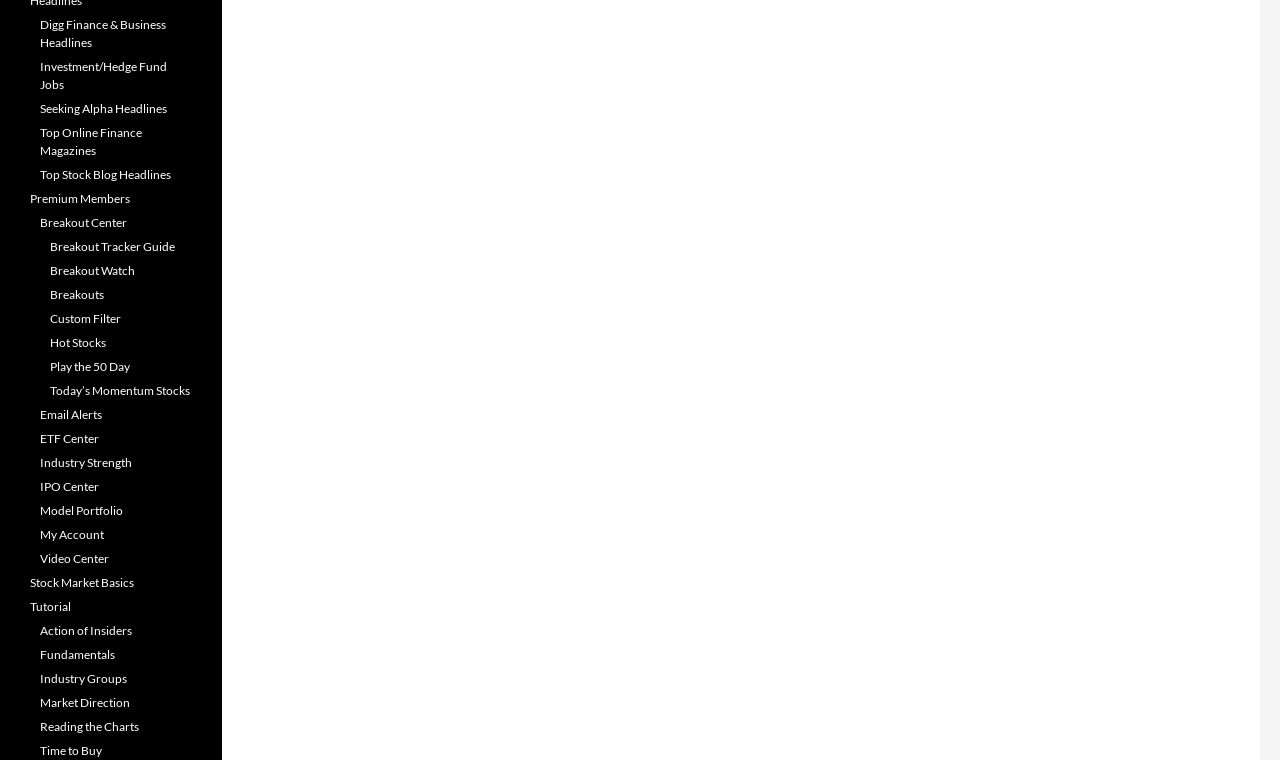Please use the details from the image to answer the following question comprehensively:
What is the purpose of the 'Custom Filter' link?

The 'Custom Filter' link is located among other links related to stock market analysis, such as 'Breakout Tracker Guide', 'Breakout Watch', and 'Hot Stocks'. This suggests that the 'Custom Filter' link allows users to create custom filters for stocks, possibly based on specific criteria such as price, volume, or industry.